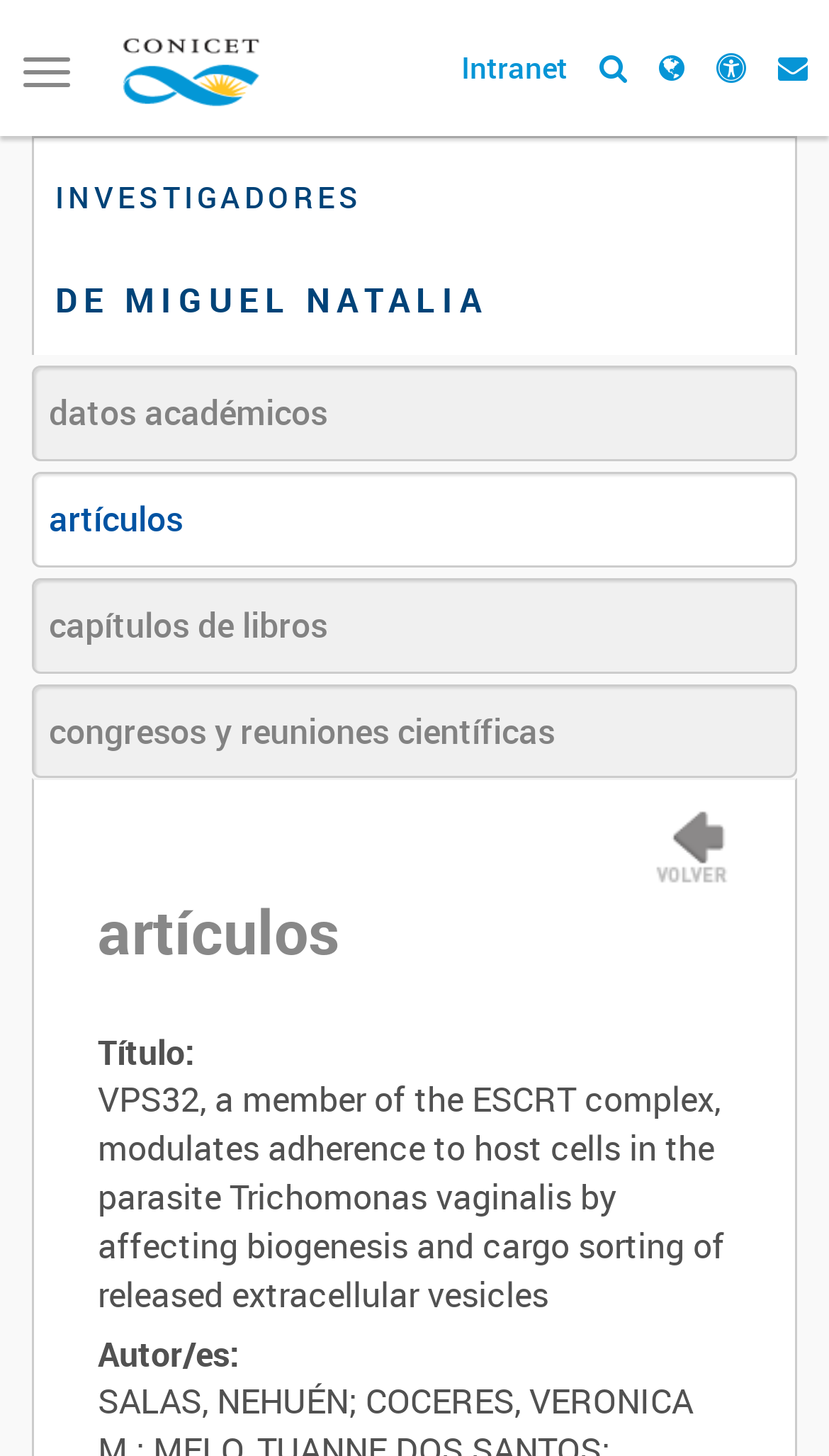Specify the bounding box coordinates of the region I need to click to perform the following instruction: "Search for datos académicos". The coordinates must be four float numbers in the range of 0 to 1, i.e., [left, top, right, bottom].

[0.038, 0.251, 0.962, 0.317]